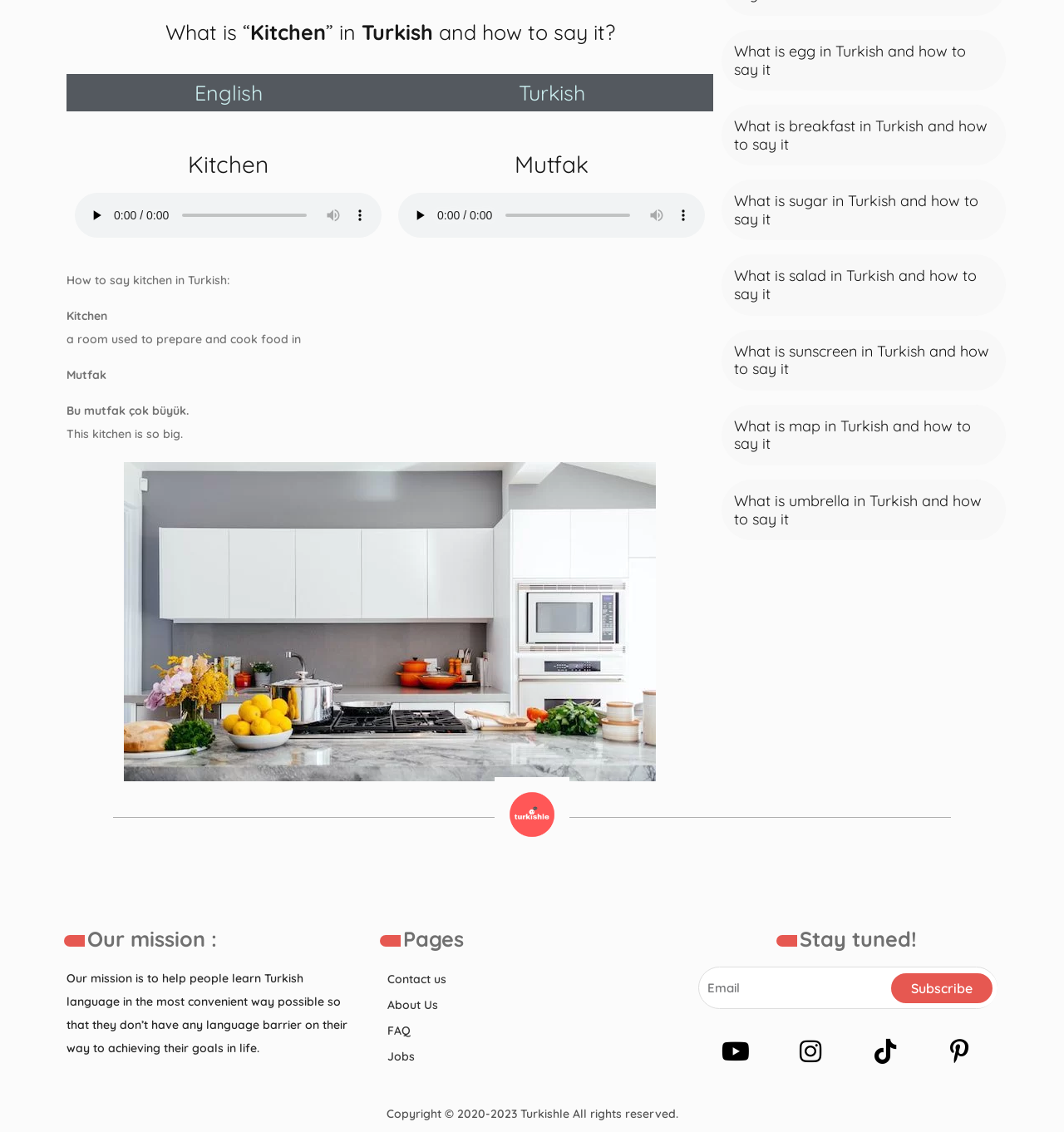Using the provided element description, identify the bounding box coordinates as (top-left x, top-left y, bottom-right x, bottom-right y). Ensure all values are between 0 and 1. Description: parent_node: Email name="form_submission[email]" placeholder="Email"

[0.656, 0.854, 0.937, 0.891]